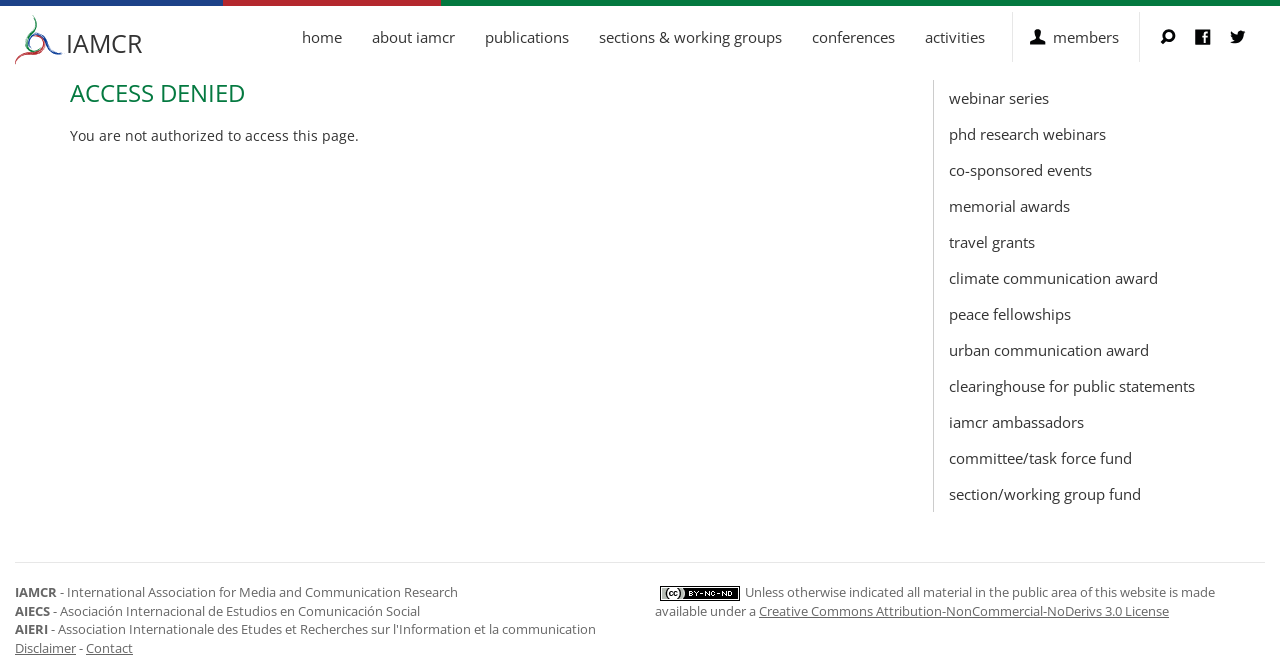Pinpoint the bounding box coordinates for the area that should be clicked to perform the following instruction: "Go to the 'home' page".

[0.224, 0.018, 0.279, 0.094]